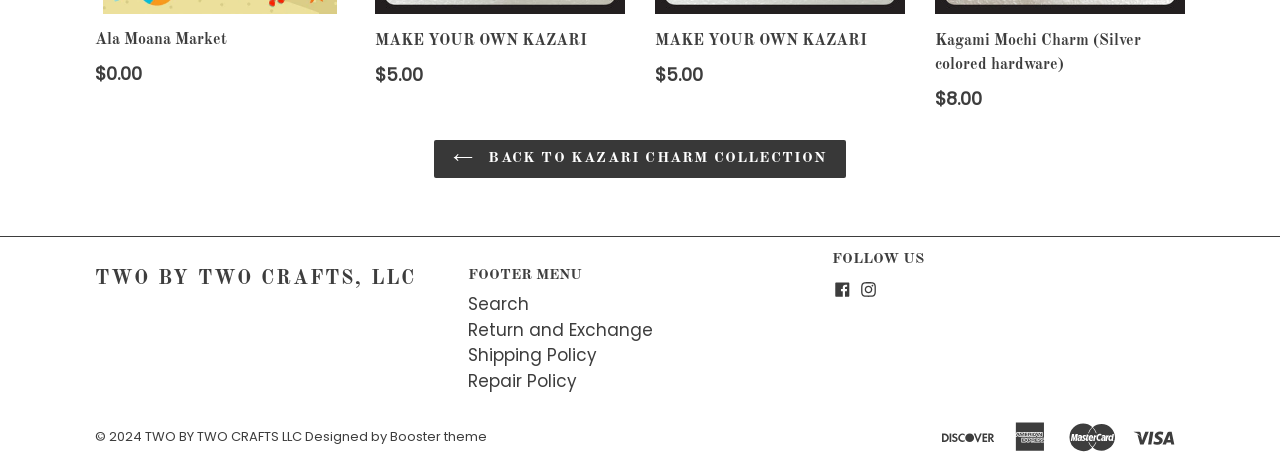Specify the bounding box coordinates of the region I need to click to perform the following instruction: "Send an email to info@lsblocksmiths.com.au". The coordinates must be four float numbers in the range of 0 to 1, i.e., [left, top, right, bottom].

None